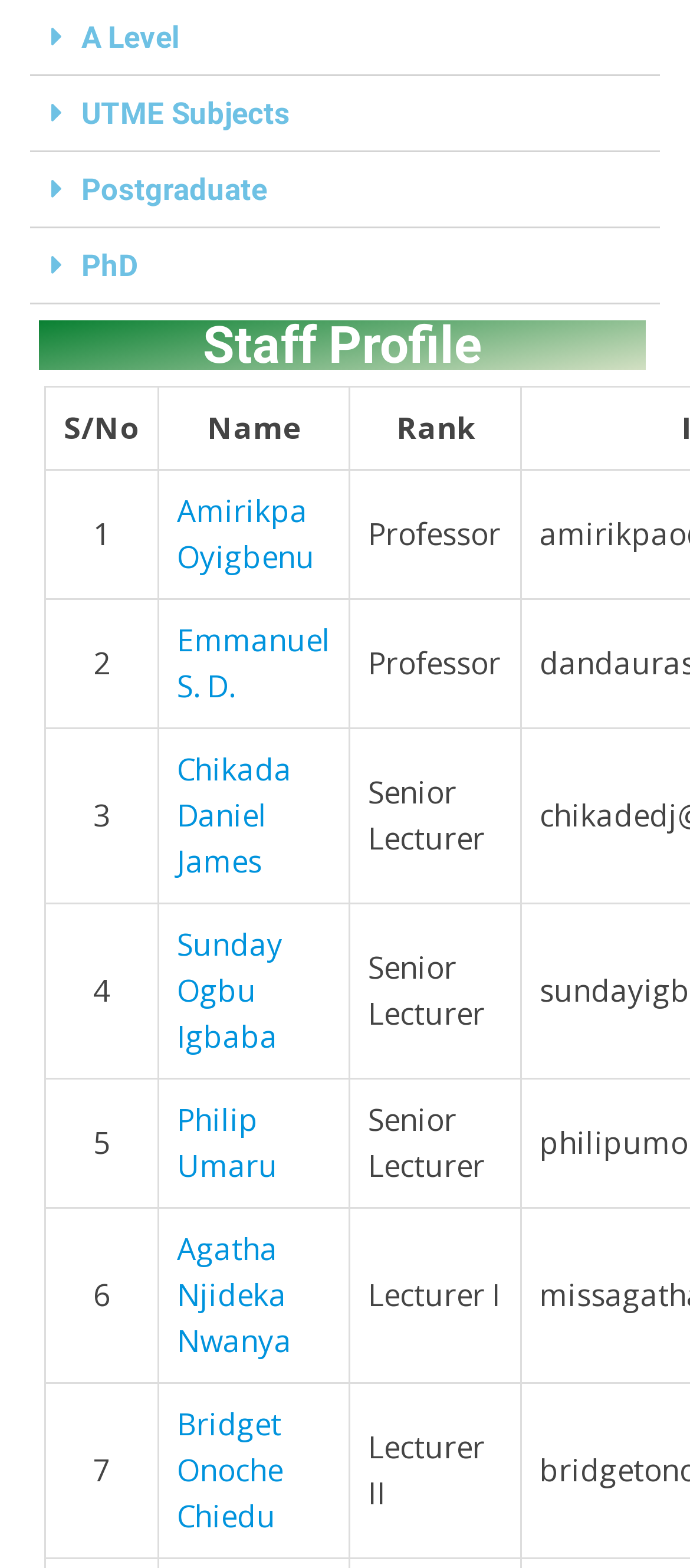Provide the bounding box coordinates of the area you need to click to execute the following instruction: "View staff profile of Amirikpa Oyigbenu".

[0.256, 0.313, 0.456, 0.368]